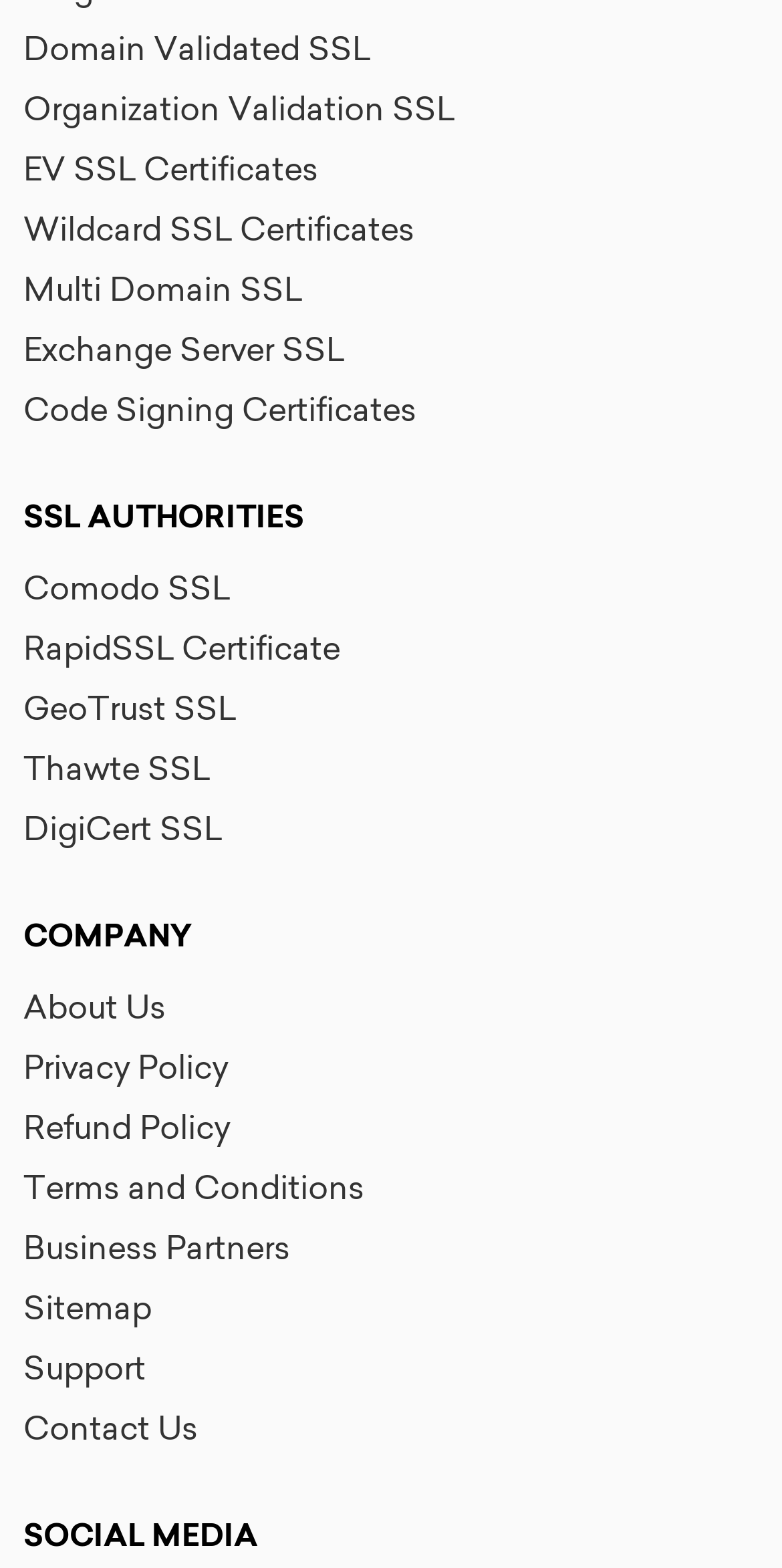Please locate the bounding box coordinates of the element that should be clicked to complete the given instruction: "Contact Us".

[0.03, 0.898, 0.253, 0.923]